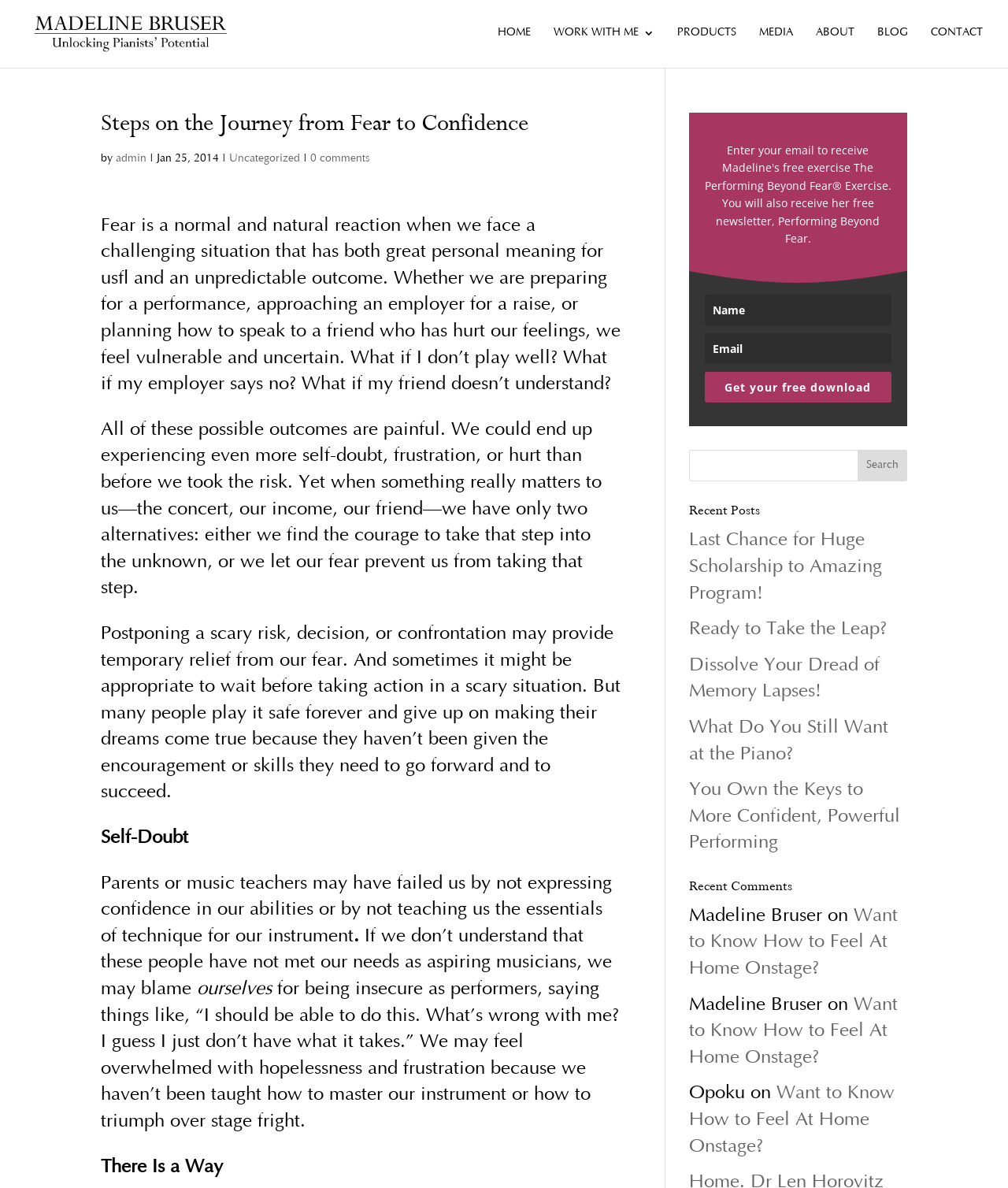Pinpoint the bounding box coordinates for the area that should be clicked to perform the following instruction: "View the 'Performing Beyond Fear' exercise".

[0.699, 0.135, 0.881, 0.162]